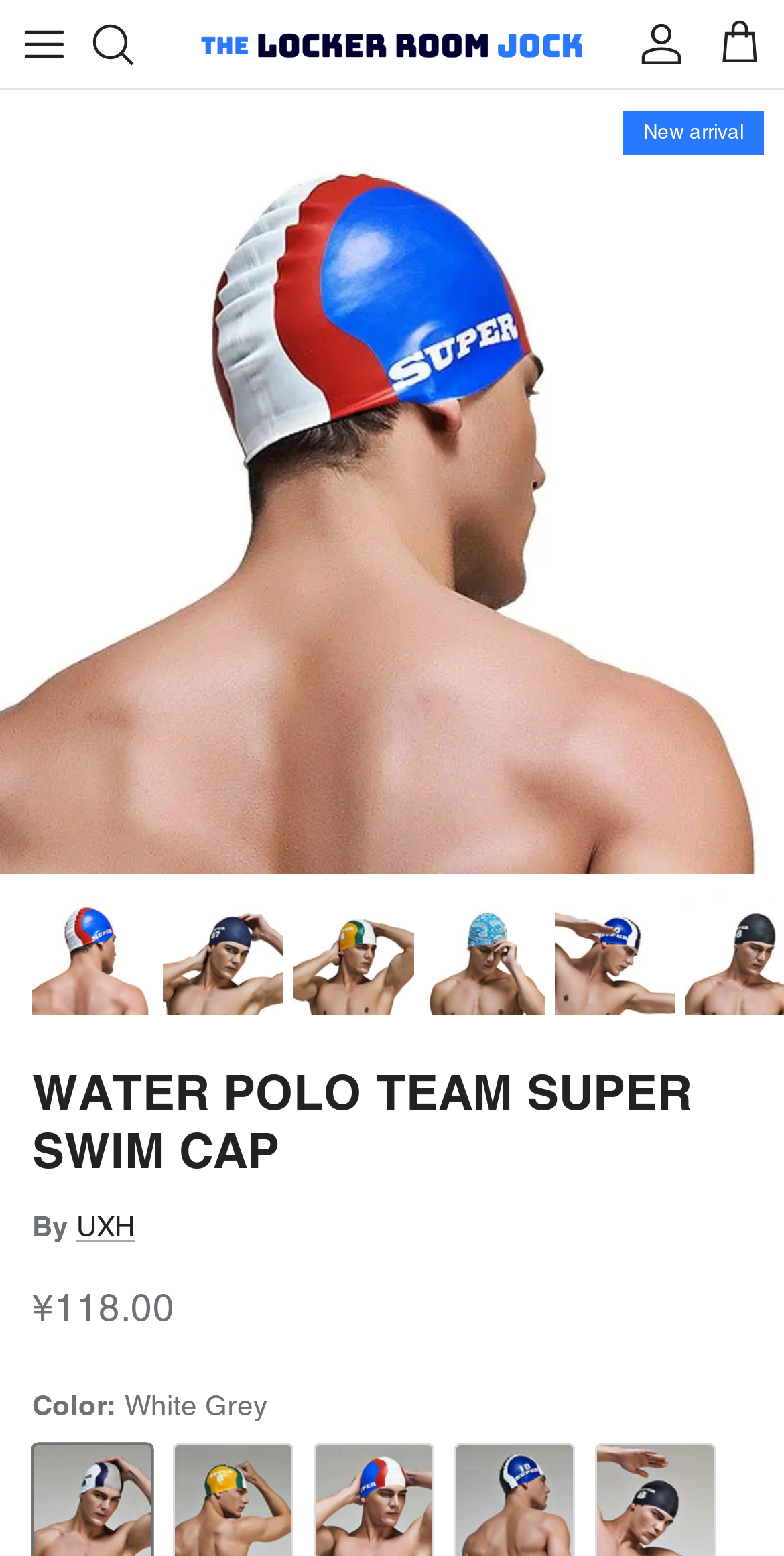Determine the bounding box coordinates in the format (top-left x, top-left y, bottom-right x, bottom-right y). Ensure all values are floating point numbers between 0 and 1. Identify the bounding box of the UI element described by: Terms of Service

None